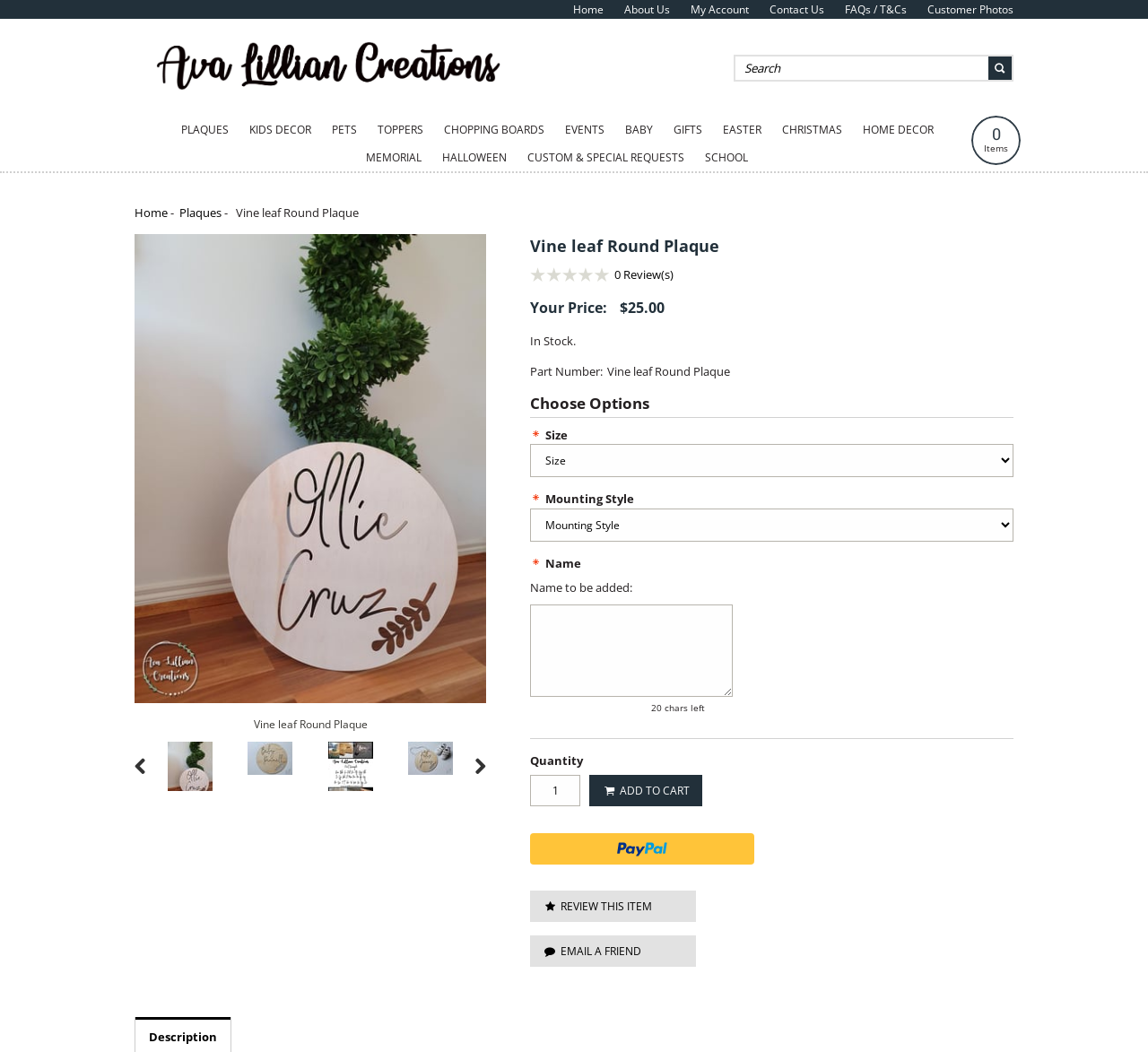Refer to the image and provide an in-depth answer to the question:
What is the function of the button with the '' icon?

I found the function of the button with the '' icon by looking at the button's text, which is 'ADD TO CART'. This button is likely used to add the product to the shopping cart.